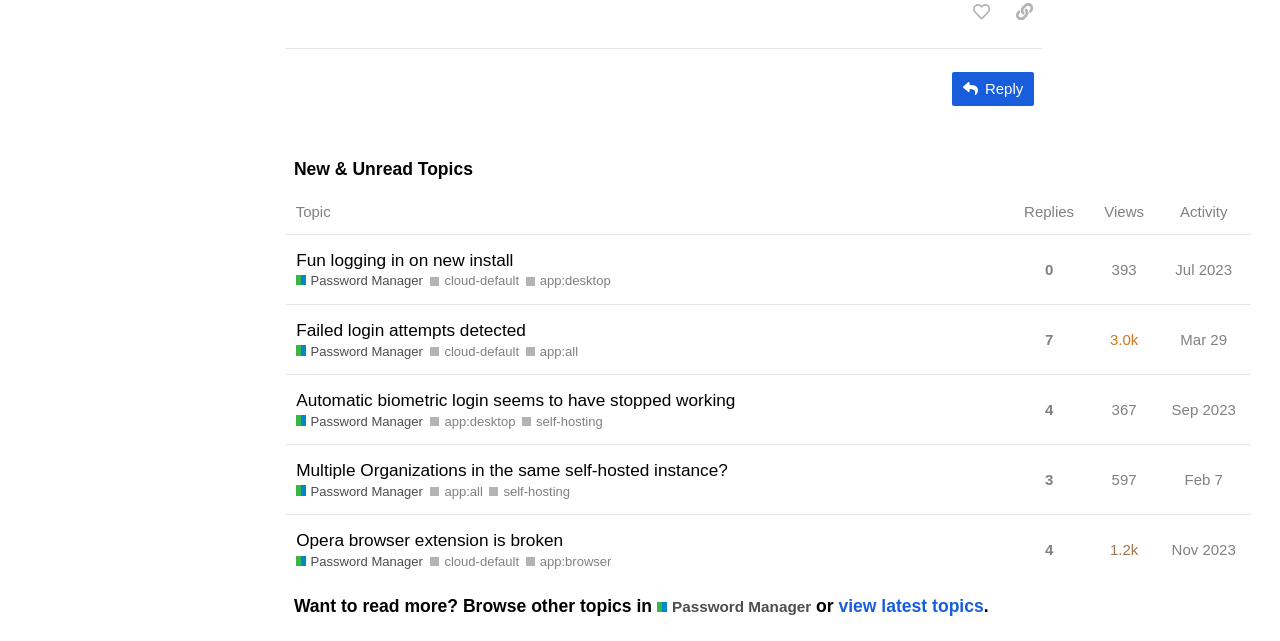Using the description "view latest topics", locate and provide the bounding box of the UI element.

[0.655, 0.93, 0.769, 0.961]